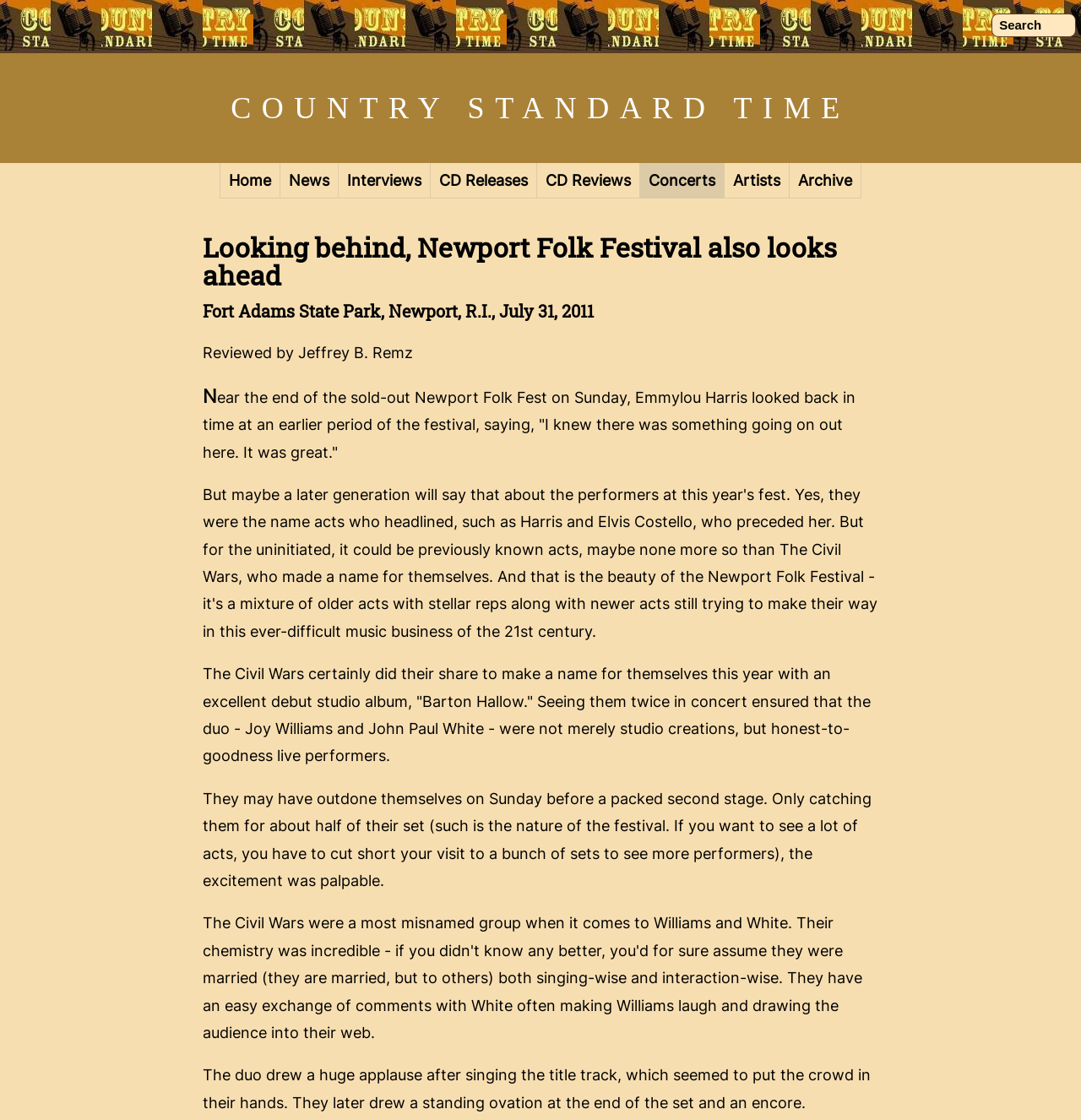Answer the question below in one word or phrase:
Who is the reviewer of the concert?

Jeffrey B. Remz